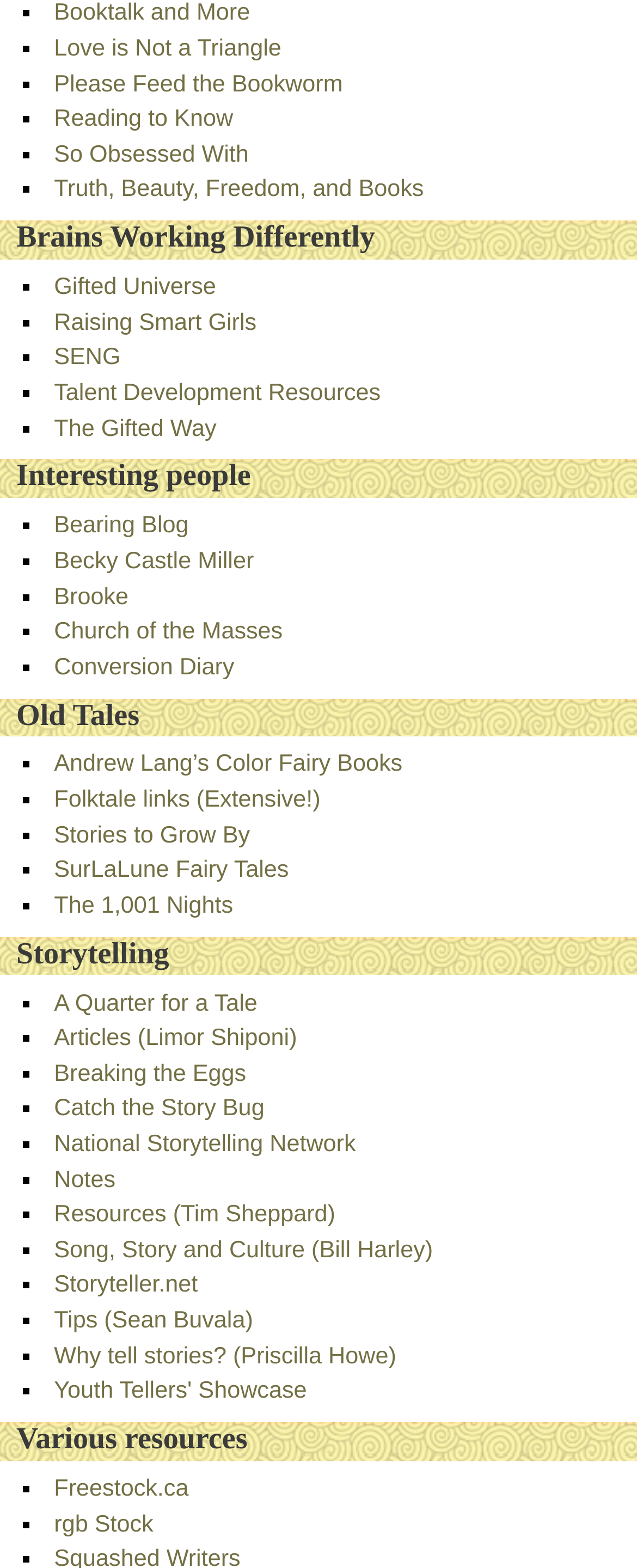Provide your answer in one word or a succinct phrase for the question: 
What is the category of links under 'Brains Working Differently'?

Gifted education